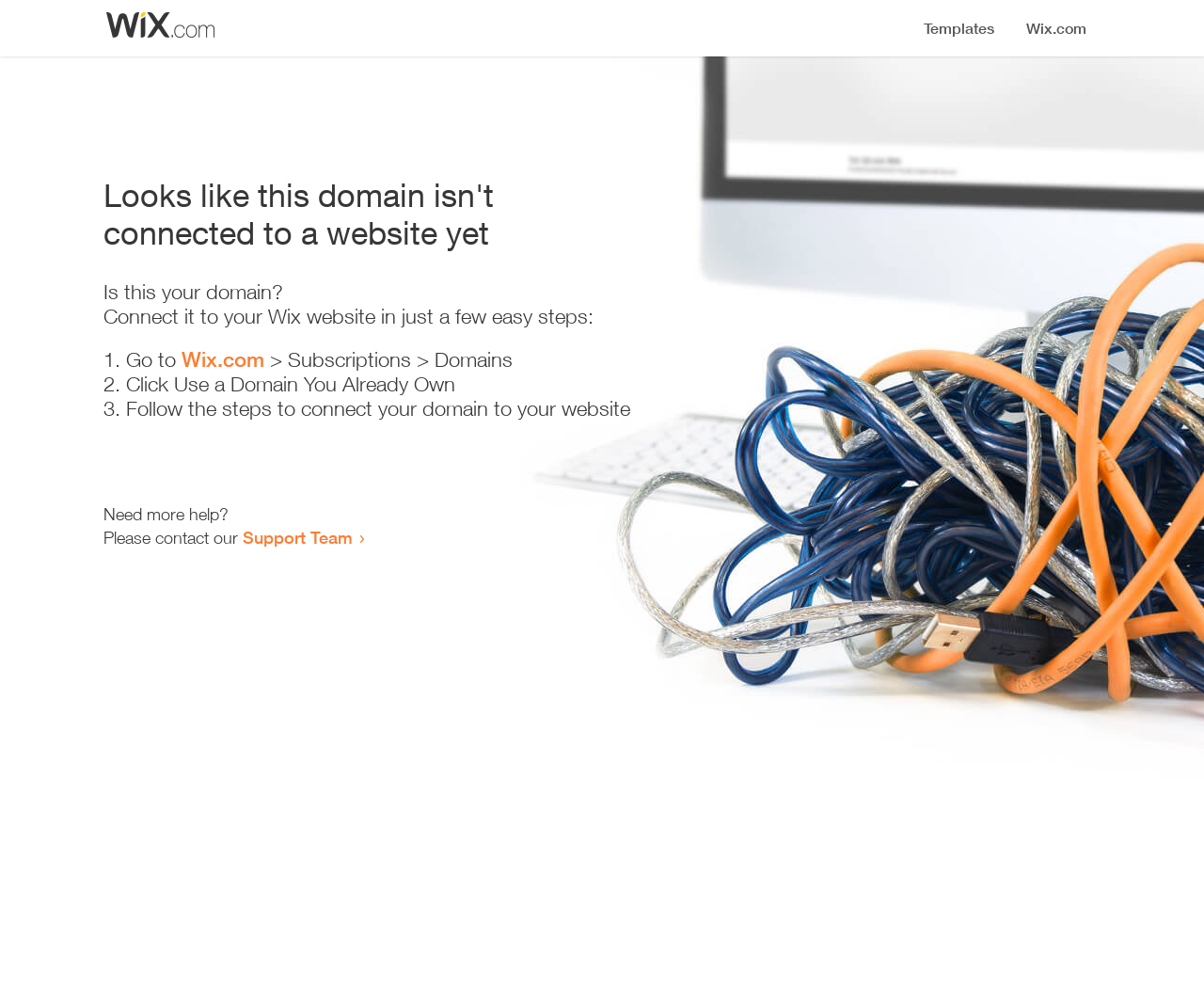Describe the entire webpage, focusing on both content and design.

The webpage appears to be an error page, indicating that a domain is not connected to a website yet. At the top, there is a small image, followed by a heading that states the error message. Below the heading, there is a series of instructions to connect the domain to a Wix website. The instructions are presented in a step-by-step format, with three numbered list items. 

The first step is to go to Wix.com, followed by a link to the website. The second step is to click "Use a Domain You Already Own", and the third step is to follow the instructions to connect the domain to the website. 

At the bottom of the page, there is a message asking if the user needs more help, followed by an option to contact the Support Team, which is a clickable link.